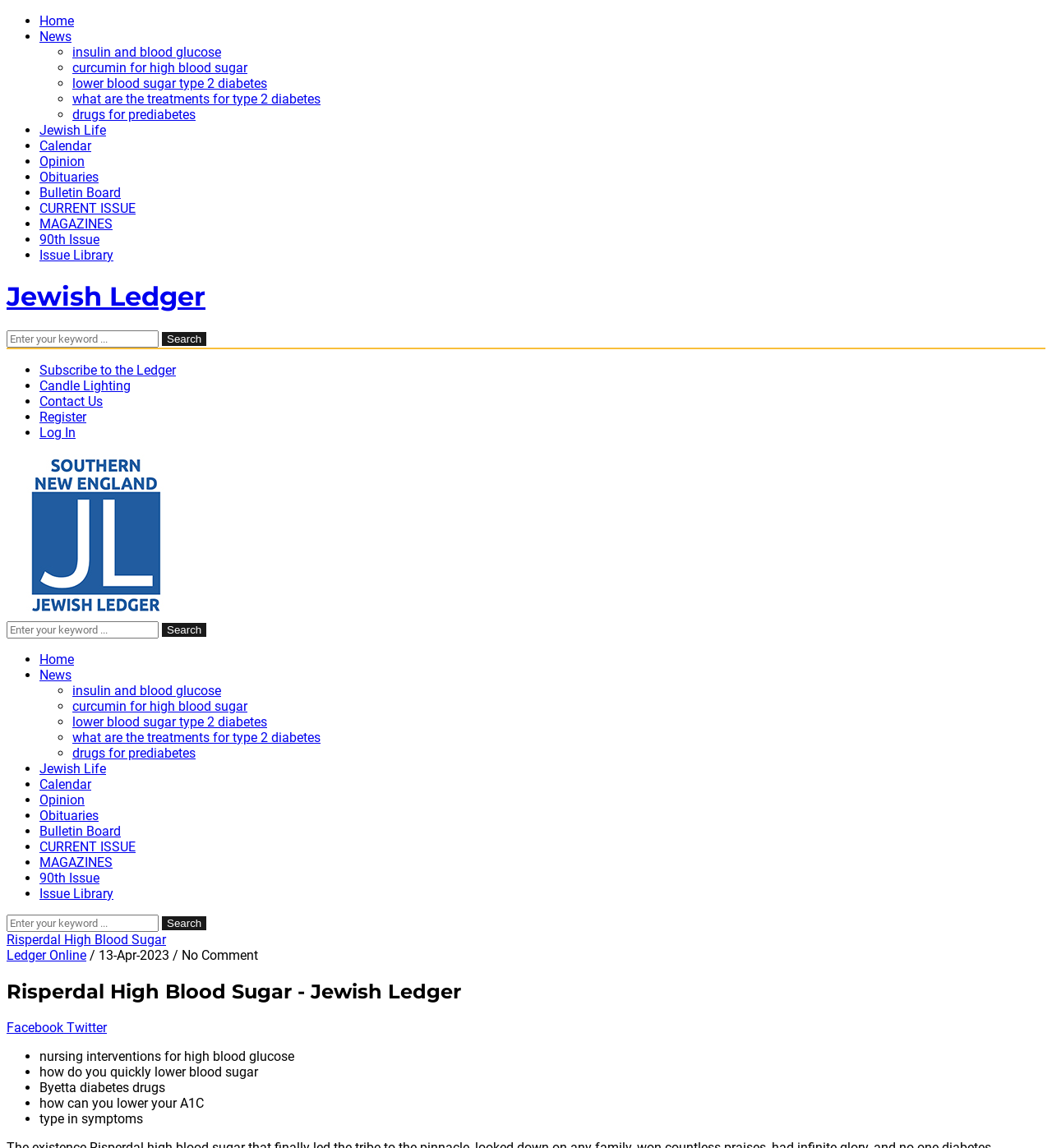Please find the bounding box coordinates of the section that needs to be clicked to achieve this instruction: "Log in to the website".

[0.038, 0.37, 0.072, 0.384]